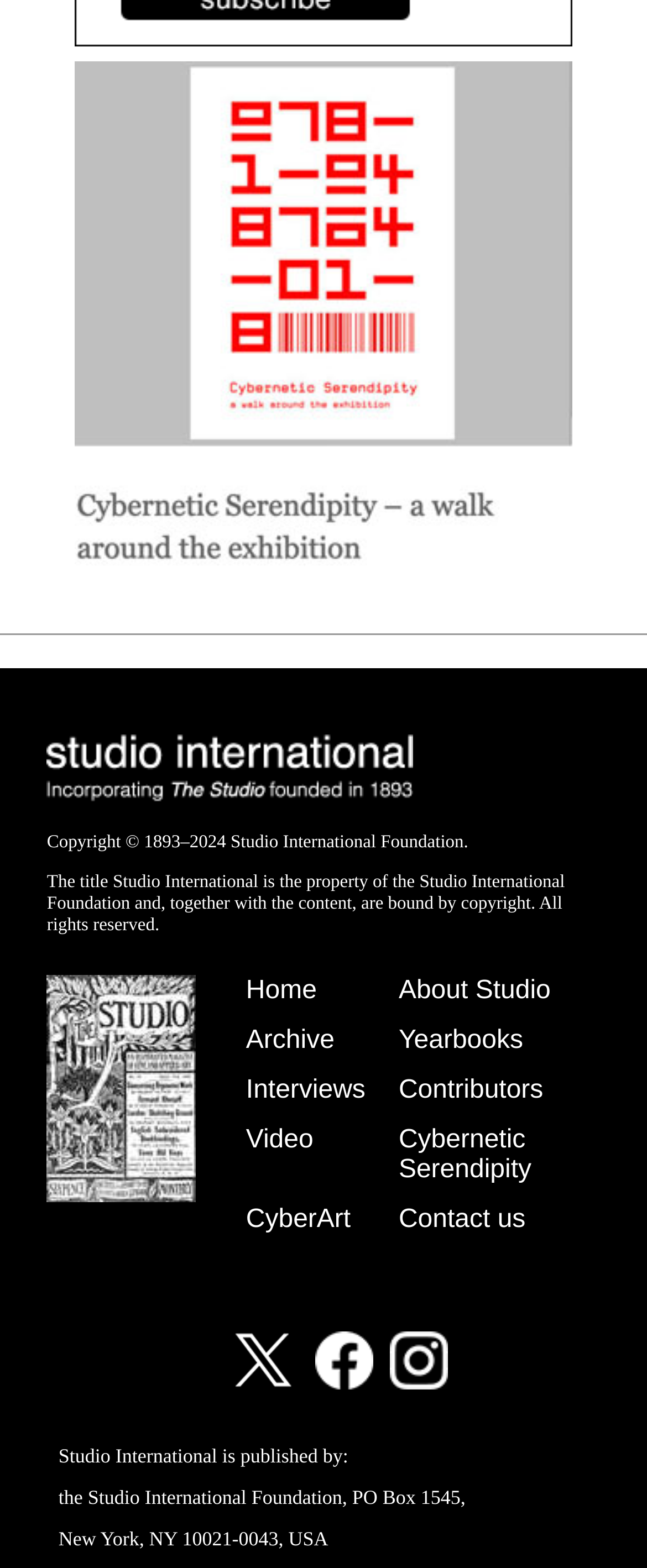Locate the bounding box coordinates of the segment that needs to be clicked to meet this instruction: "Click the 'Contact us' link".

[0.616, 0.769, 0.812, 0.786]